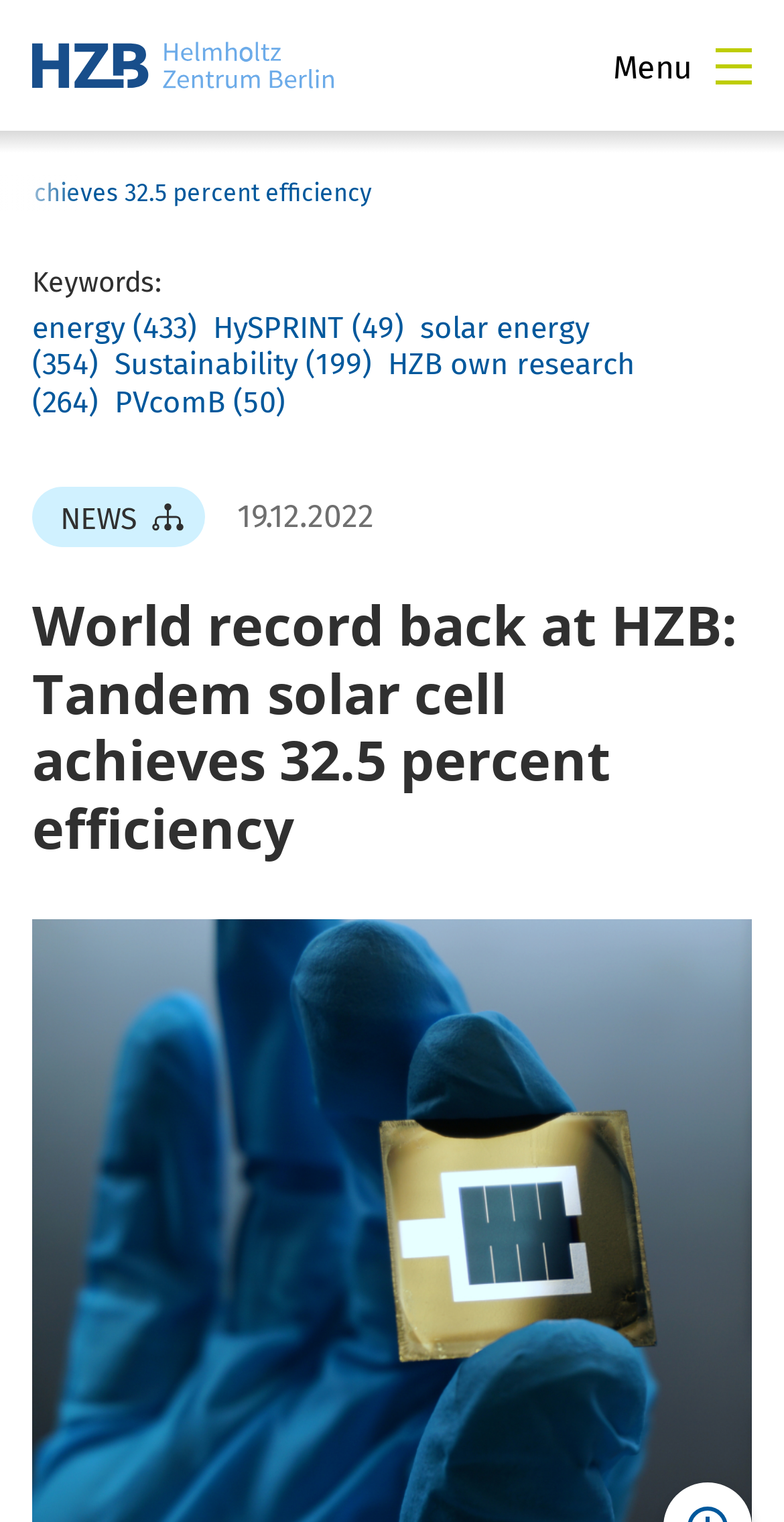How many news articles are related to HZB own research?
Please give a detailed answer to the question using the information shown in the image.

The answer can be found in the breadcrumb navigation section, where 'HZB own research (264)' is listed as one of the keywords with the number of related news articles in parentheses.